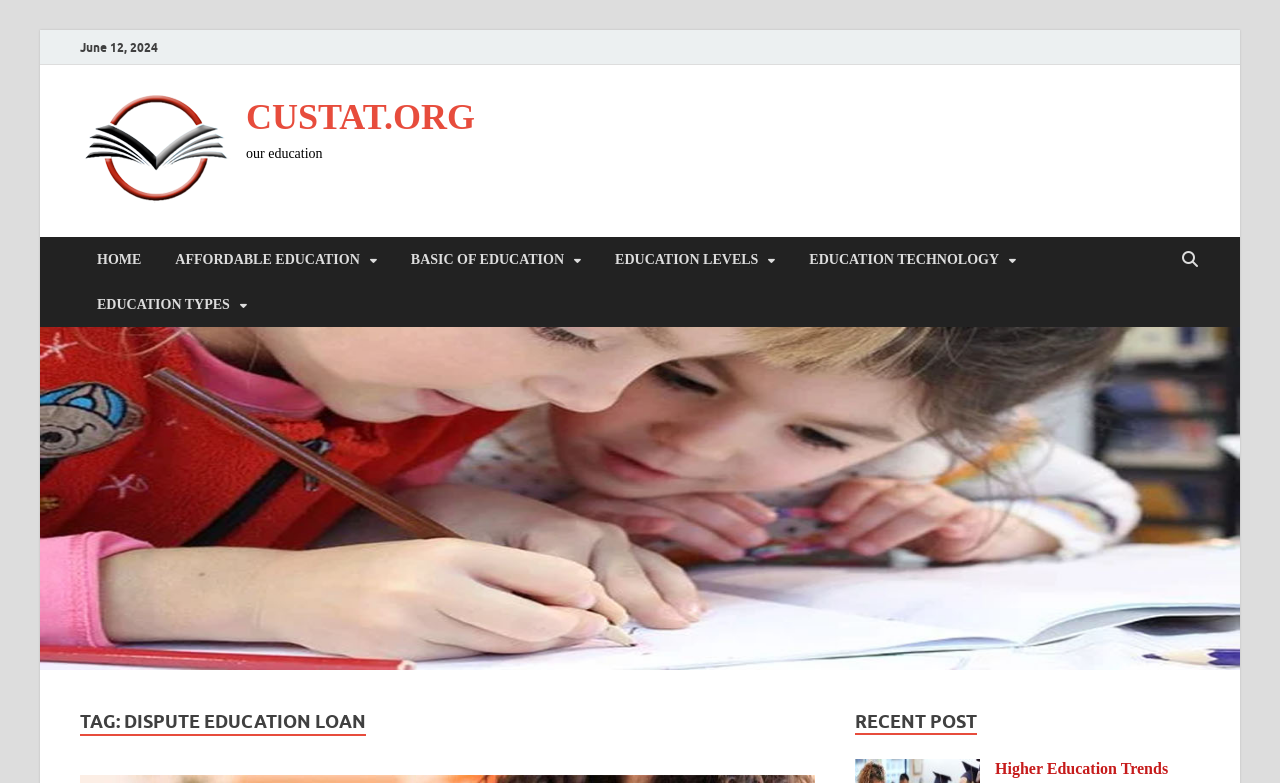What is the icon displayed at the top right corner?
Using the information from the image, give a concise answer in one word or a short phrase.

search icon